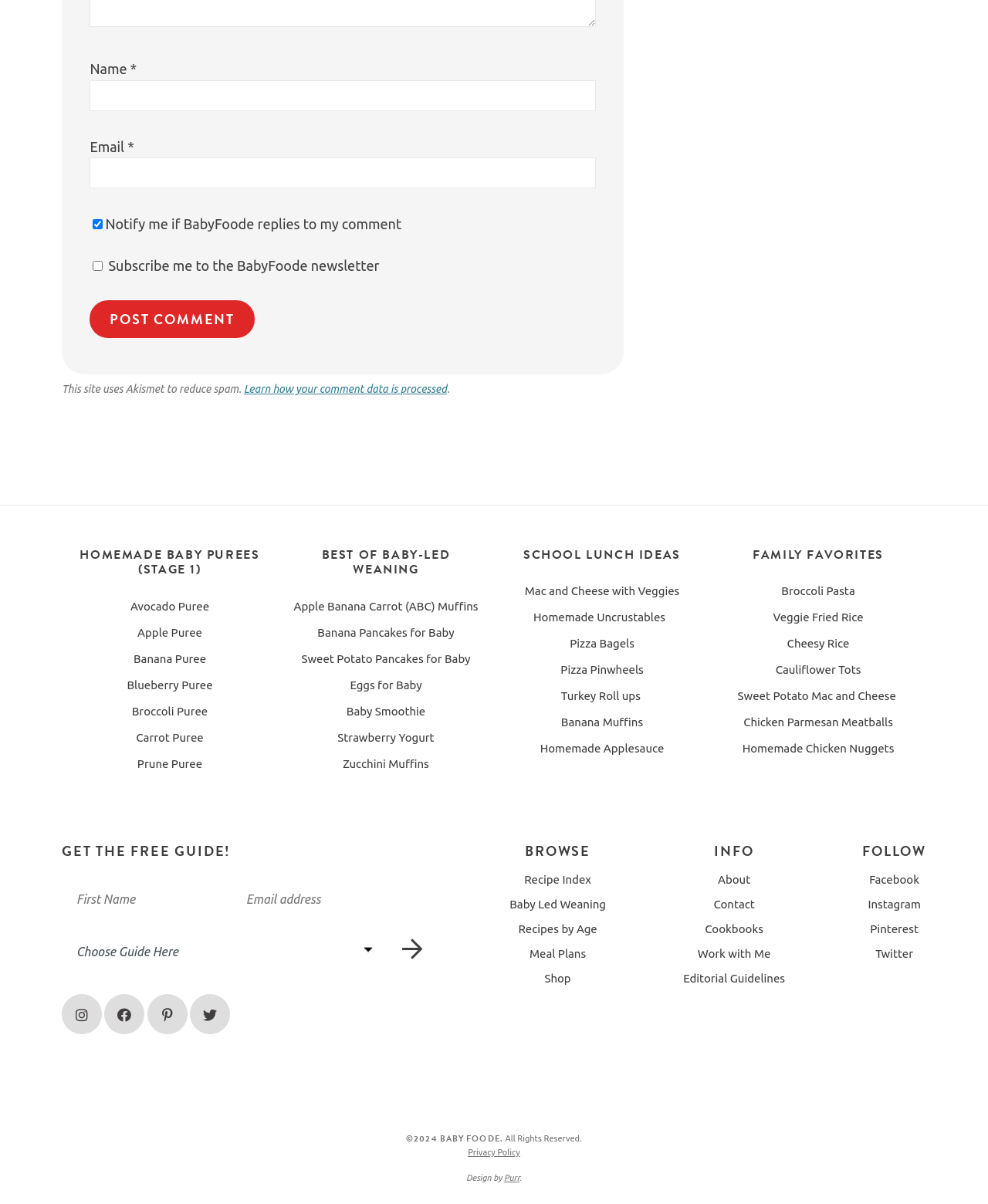Identify the bounding box coordinates for the UI element mentioned here: "parent_node: Name * name="author"". Provide the coordinates as four float values between 0 and 1, i.e., [left, top, right, bottom].

[0.091, 0.066, 0.603, 0.092]